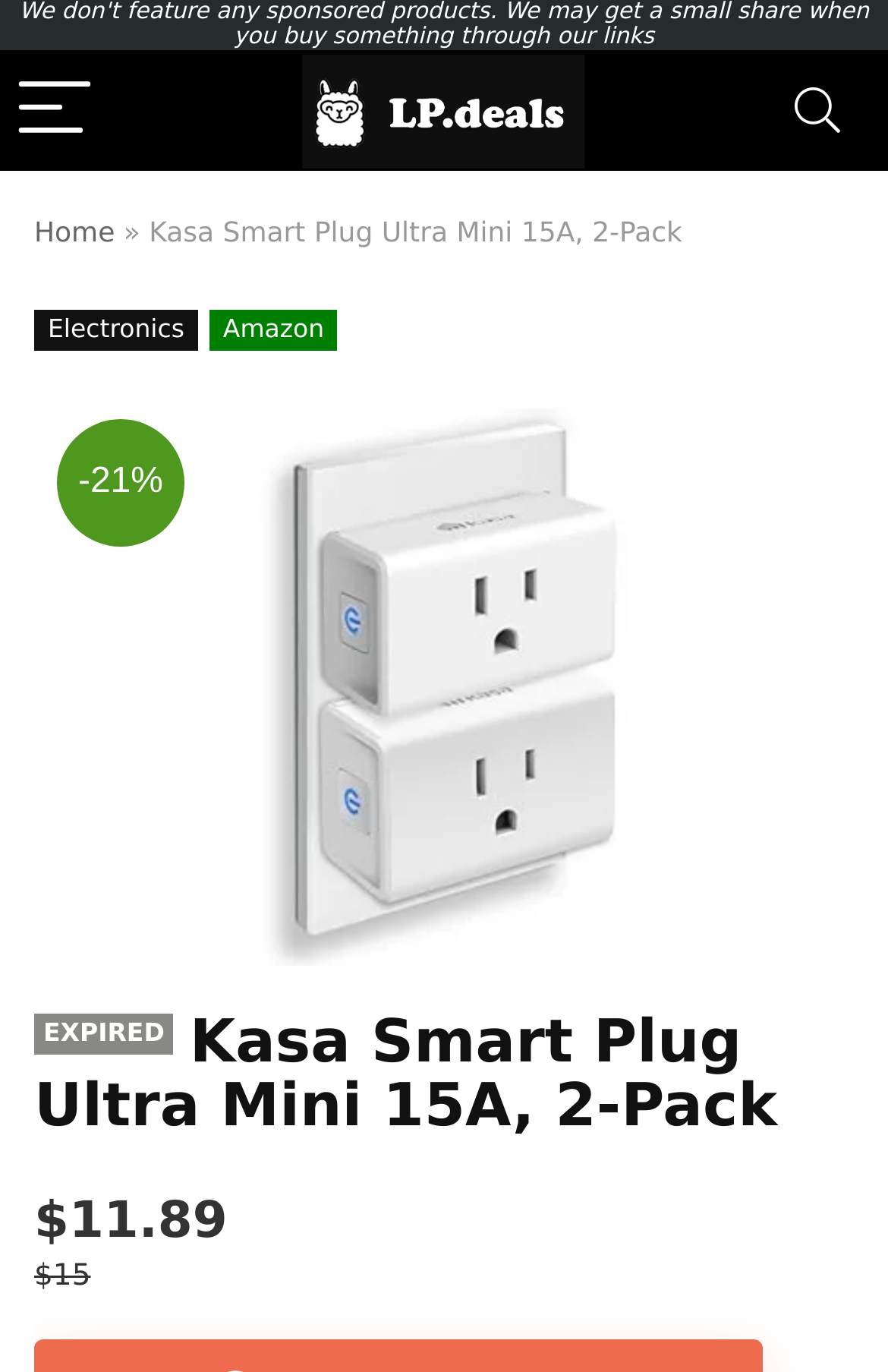What is the original price?
Based on the image, give a one-word or short phrase answer.

$15